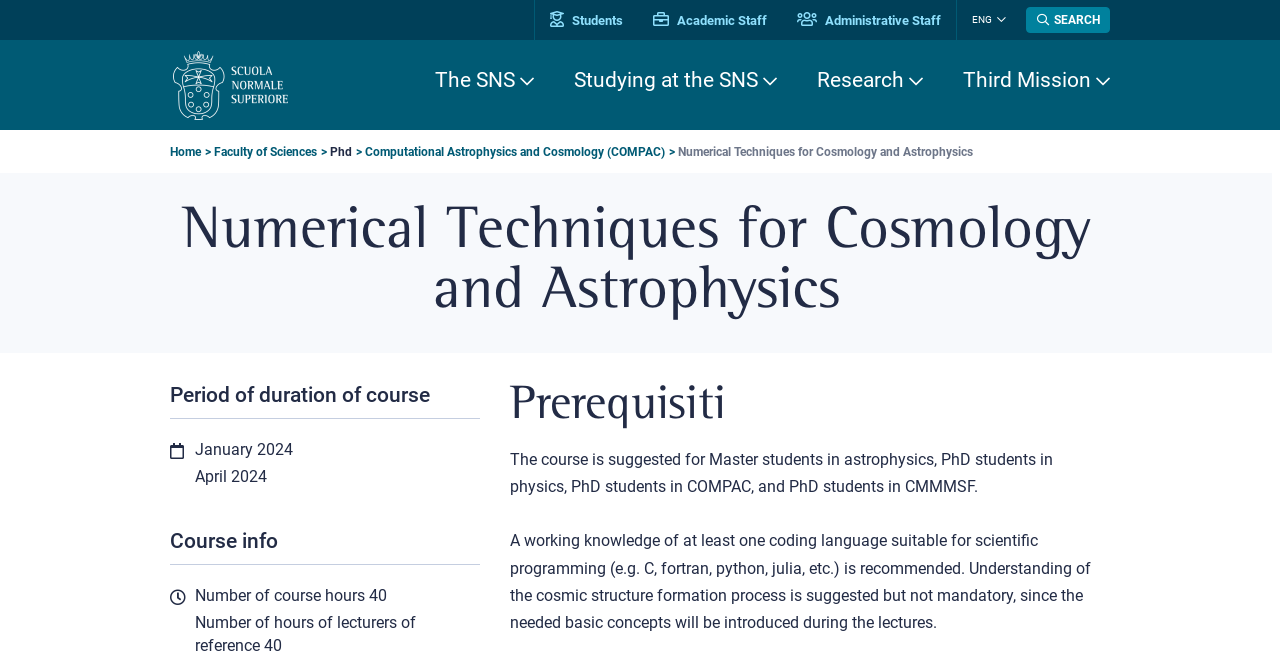What is the duration of the course?
Provide a thorough and detailed answer to the question.

I found the duration of the course by looking at the 'Period of duration of course' section, where I saw two time elements indicating the start and end dates of the course, which are January 2024 and April 2024 respectively.